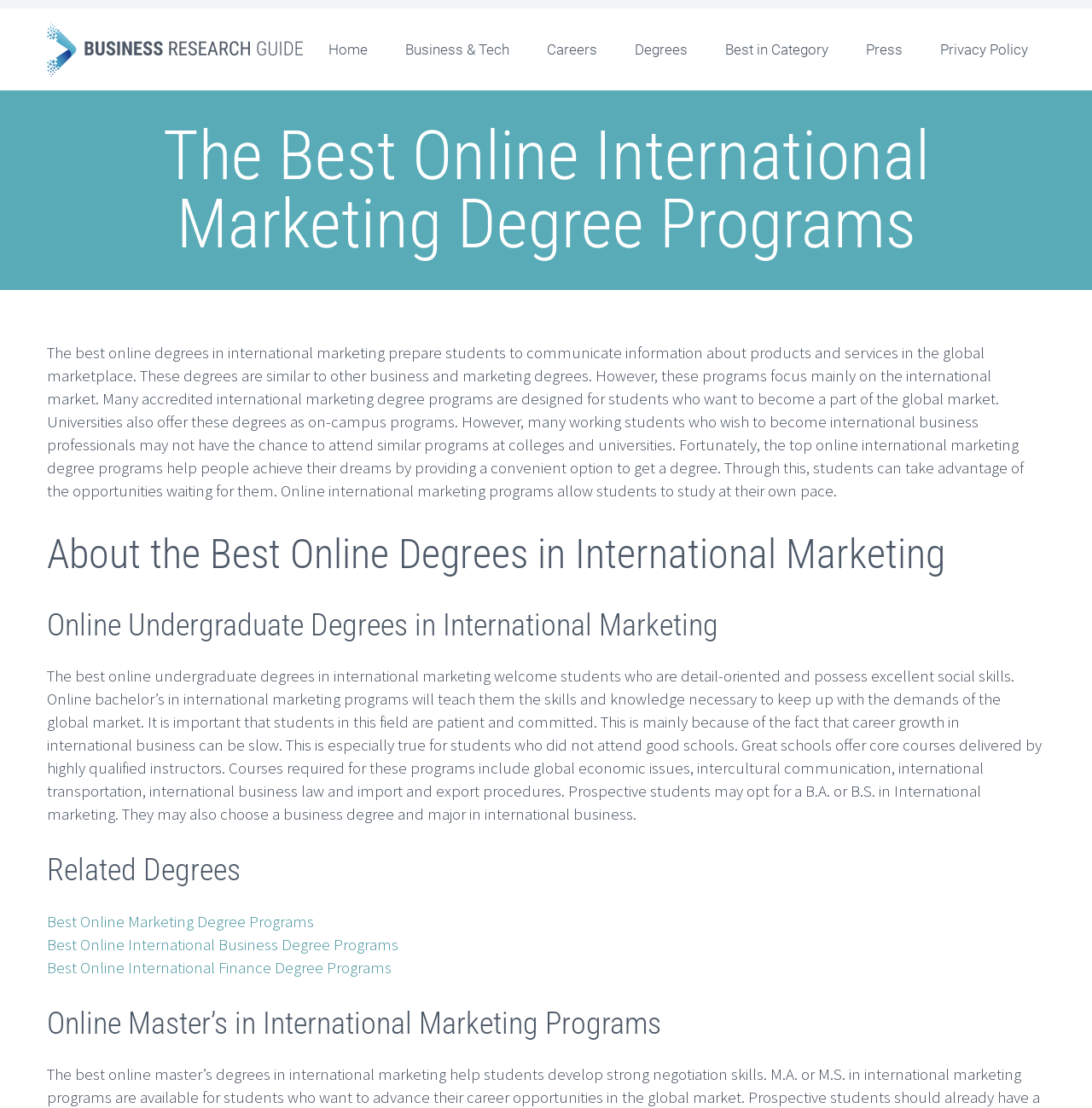Find and generate the main title of the webpage.

The Best Online International Marketing Degree Programs